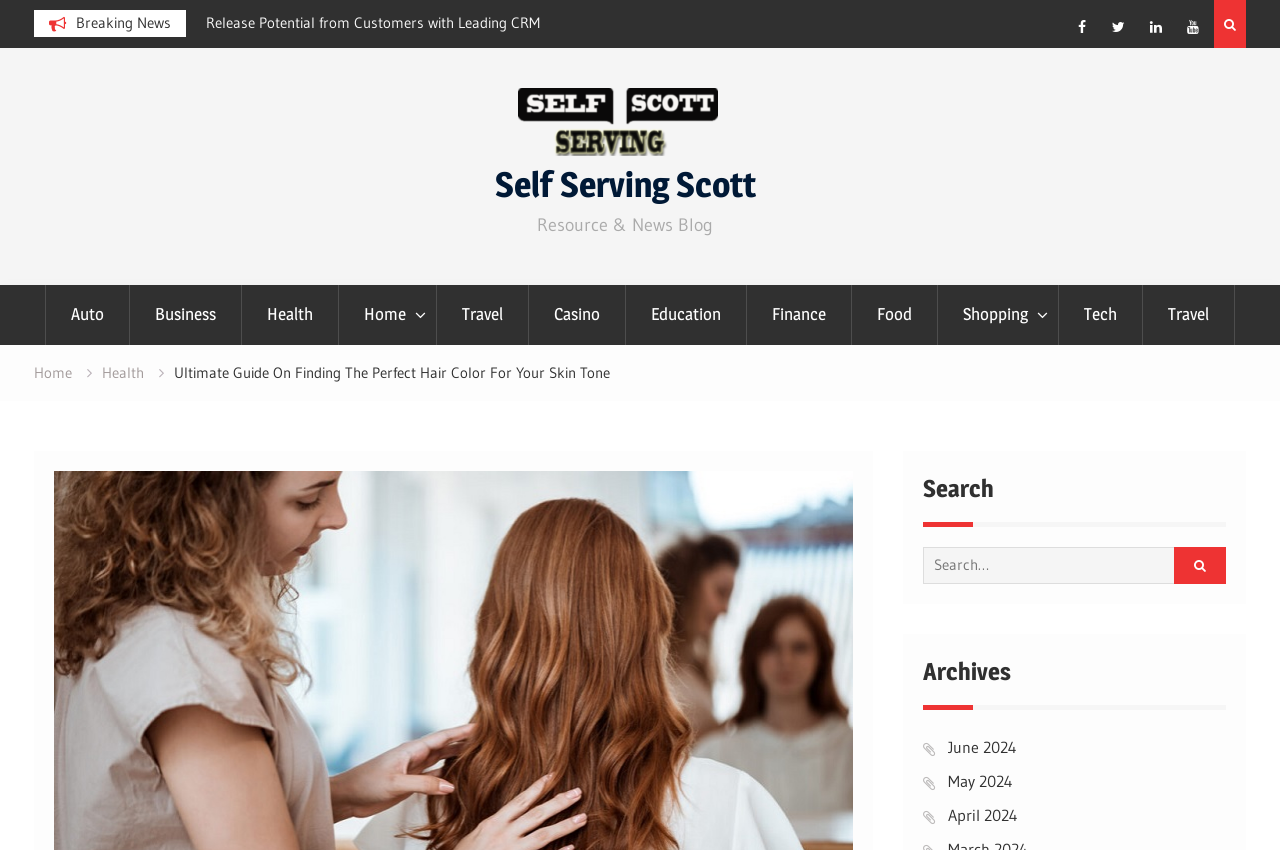Provide the bounding box coordinates of the UI element this sentence describes: "Self Serving Scott".

[0.386, 0.191, 0.59, 0.242]